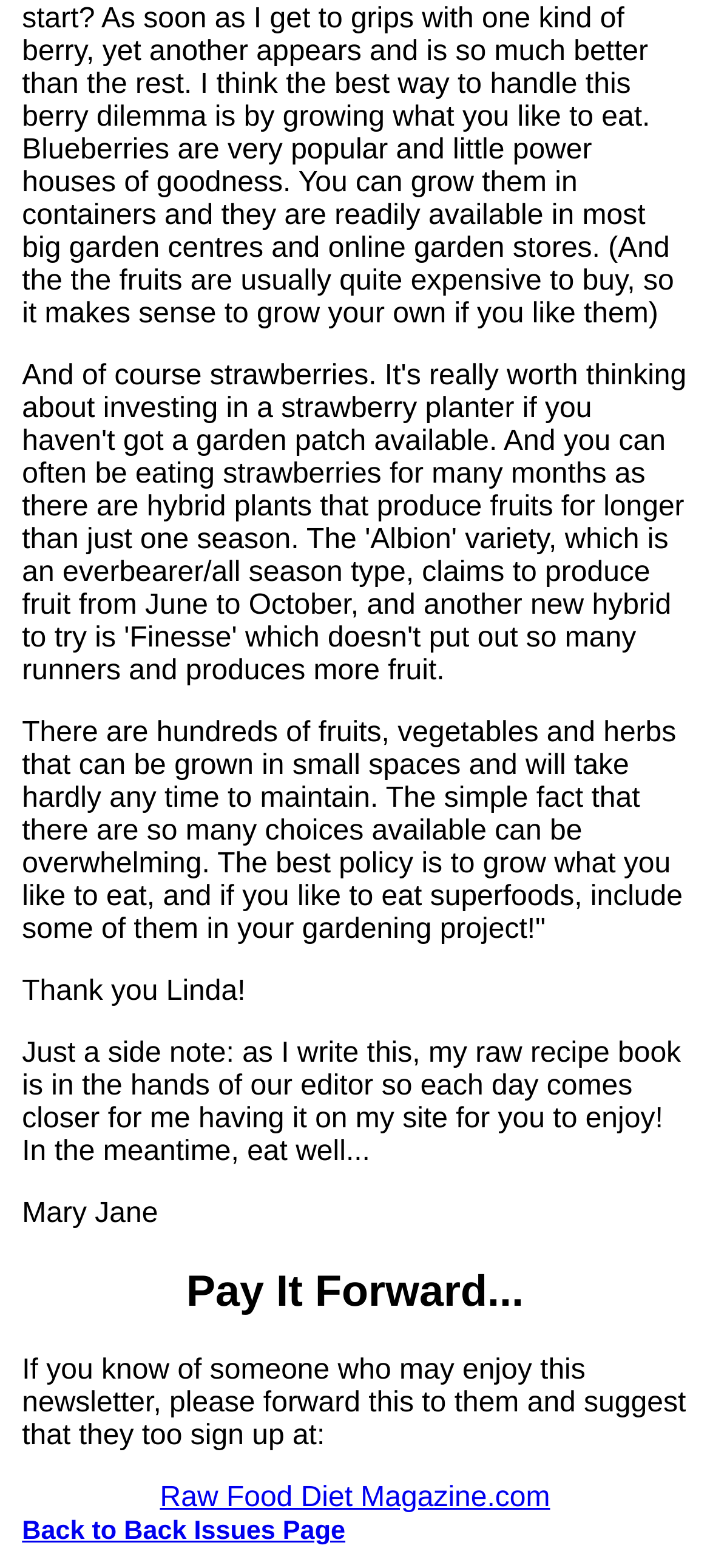Please provide a detailed answer to the question below by examining the image:
Is there a way to navigate to a different page?

There are links on the webpage, such as 'Raw Food Diet Magazine.com' and 'Back to Back Issues Page', which suggest that I can navigate to a different page by clicking on these links.